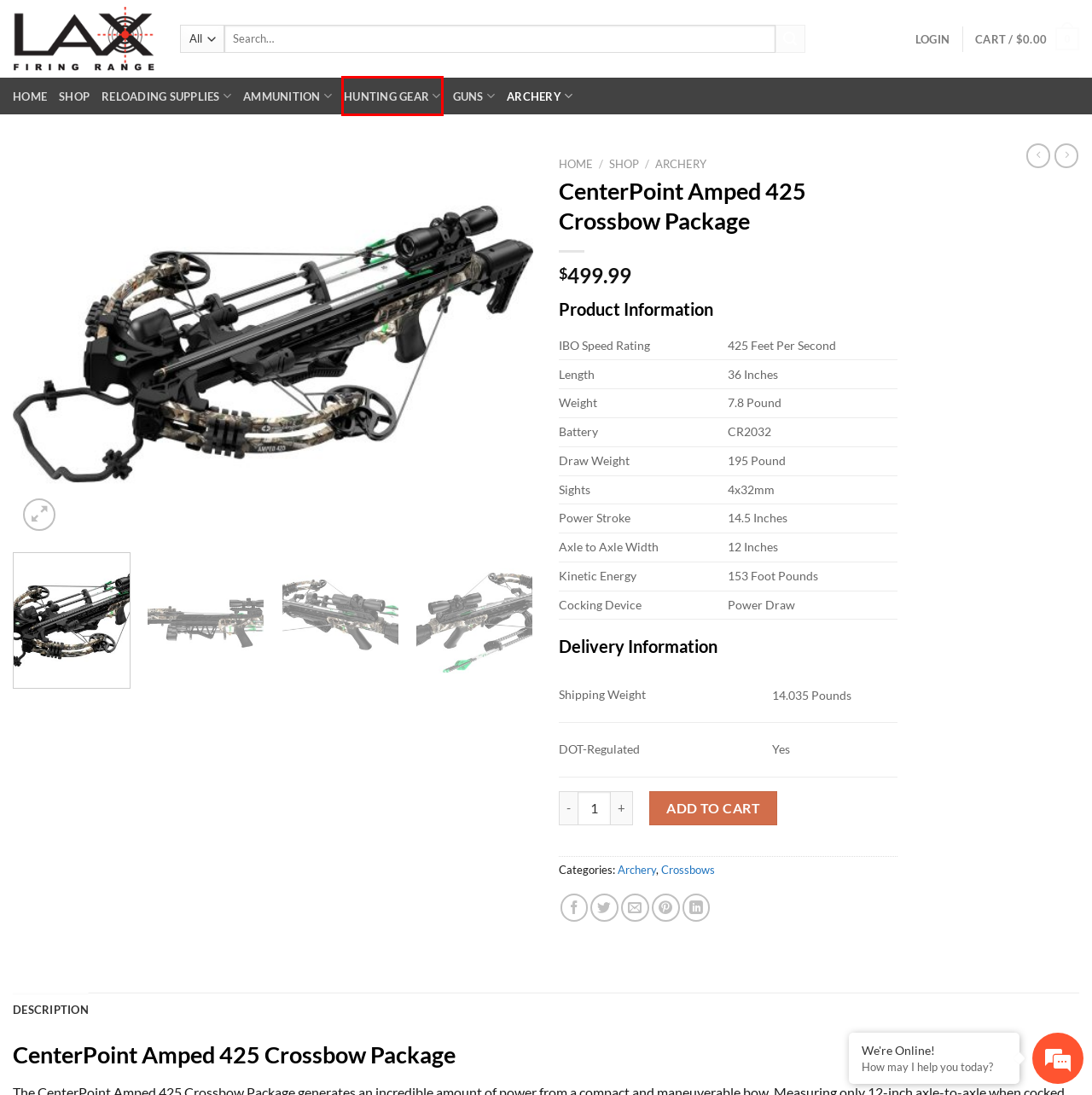Observe the screenshot of a webpage with a red bounding box around an element. Identify the webpage description that best fits the new page after the element inside the bounding box is clicked. The candidates are:
A. Buy Hunting Gear & Supplies - Up to 50% Off
B. Reloading Supplies
C. Archery Near Me
D. My account - Lax Ranges And Pistol
E. Buy Firearms & Guns For Sale Online
F. Crossbows For Sale
G. Ammo For Sale
H. Lax Ranges And Pistol

A